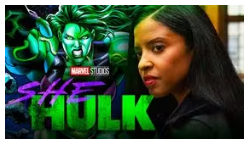What is the expression on the actress's face?
Refer to the image and give a detailed answer to the question.

The actress, who portrays a key role in the series, is depicted looking directly at the viewer with a determined expression, adding depth and intrigue to the composition and hinting at the performance and passion she brings to the show.